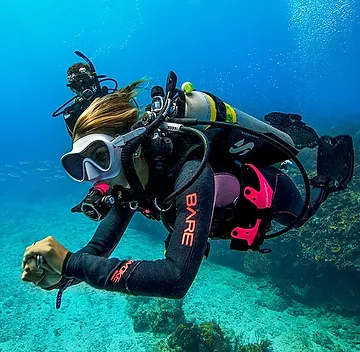Explain what the image portrays in a detailed manner.

The image showcases a diver gracefully navigating through a vibrant underwater environment. Equipped with scuba gear, including a wetsuit and oxygen tank, the diver is captured in an action pose, seemingly adjusting their equipment or checking dive instruments. The ocean floor is visible beneath, featuring a diverse backdrop of corals and marine life, exemplifying the allure of scuba diving. This image encapsulates the excitement and adventure of exploring underwater ecosystems, highlighting popular scuba diving courses such as those offered for beginners and advanced divers.